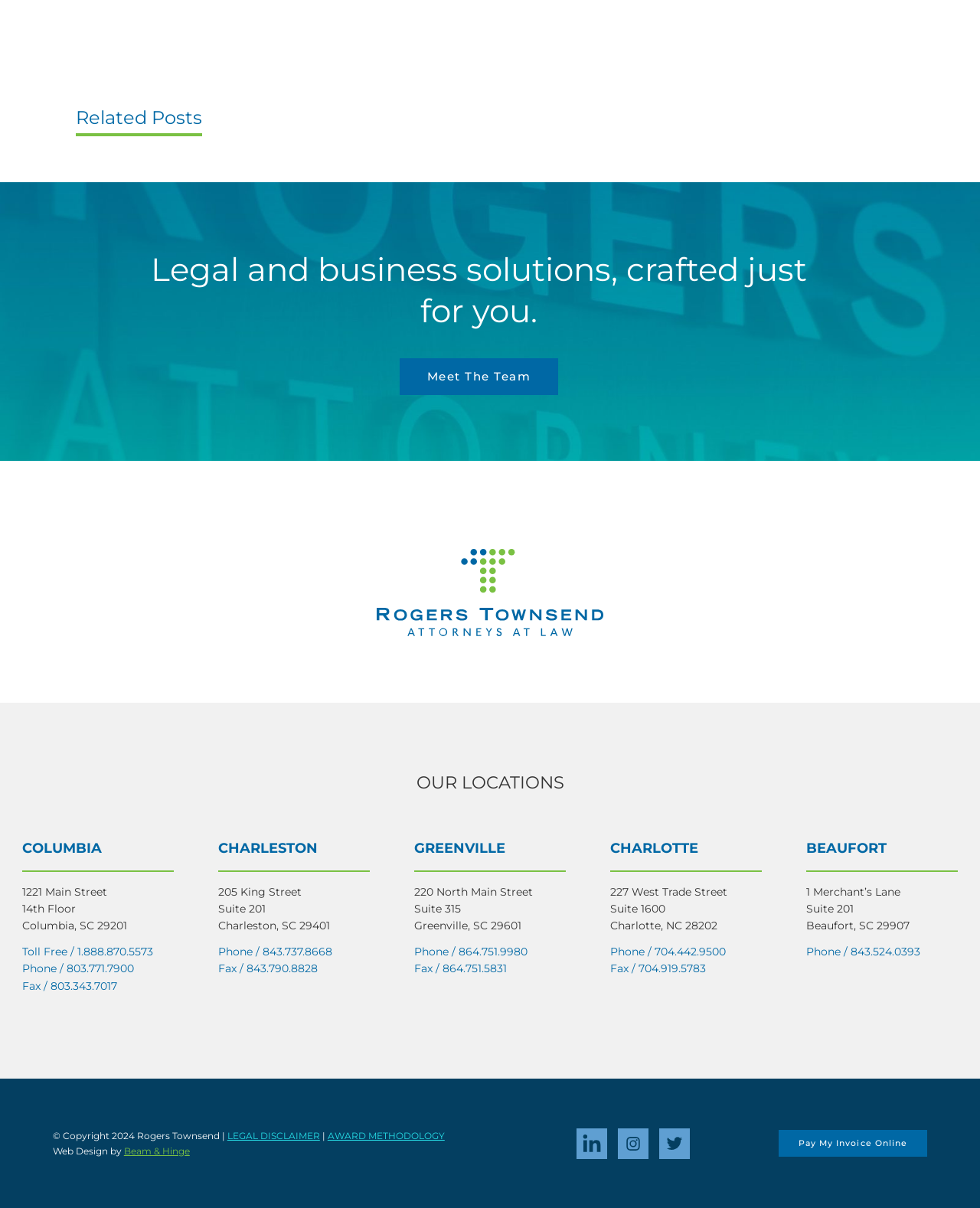Please provide the bounding box coordinates for the element that needs to be clicked to perform the instruction: "Pay My Invoice Online". The coordinates must consist of four float numbers between 0 and 1, formatted as [left, top, right, bottom].

[0.794, 0.936, 0.946, 0.957]